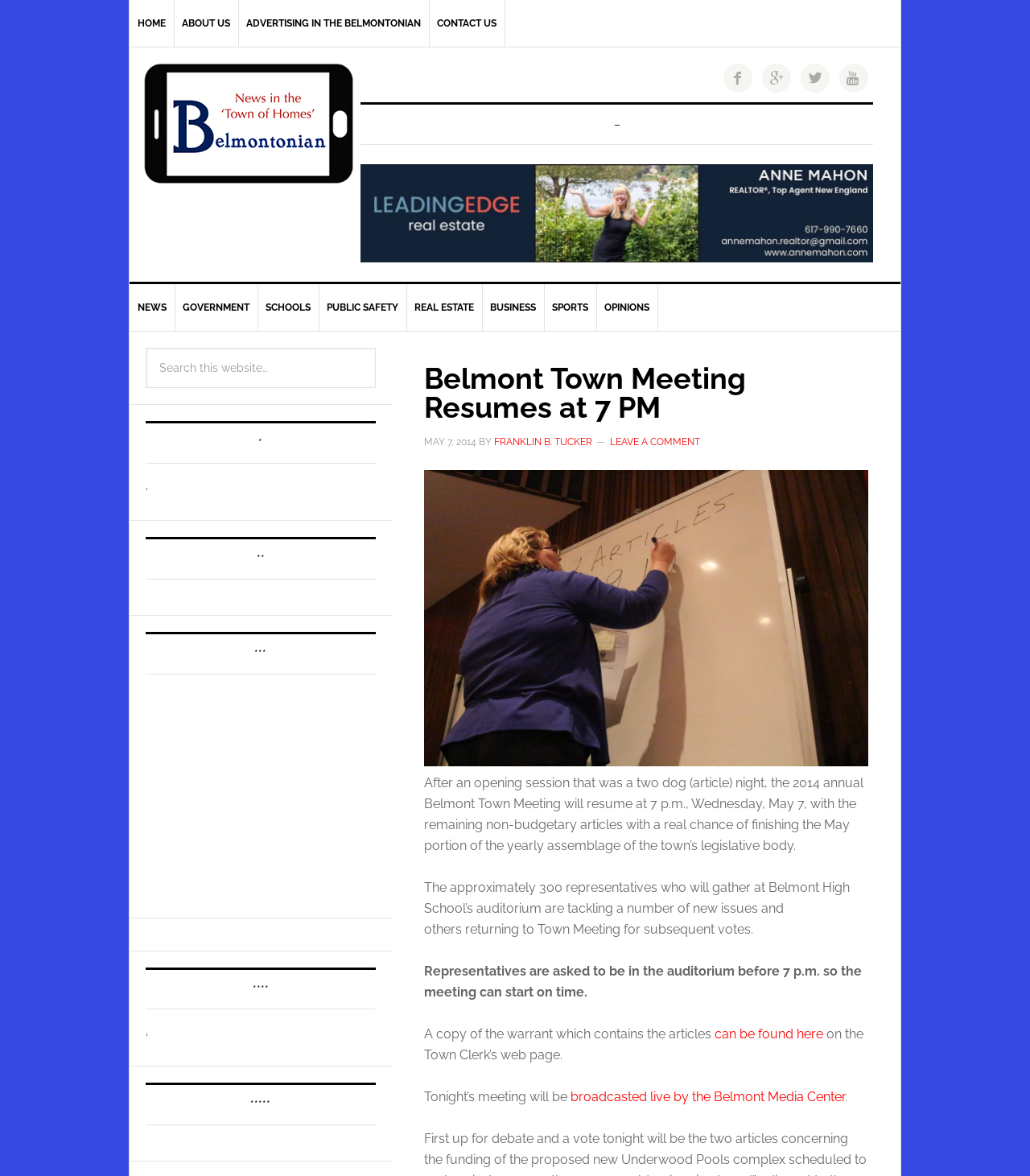Identify the bounding box coordinates for the region to click in order to carry out this instruction: "Click HOME". Provide the coordinates using four float numbers between 0 and 1, formatted as [left, top, right, bottom].

[0.126, 0.0, 0.17, 0.04]